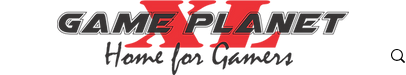Answer briefly with one word or phrase:
What is emphasized in the brand name?

Game Planet